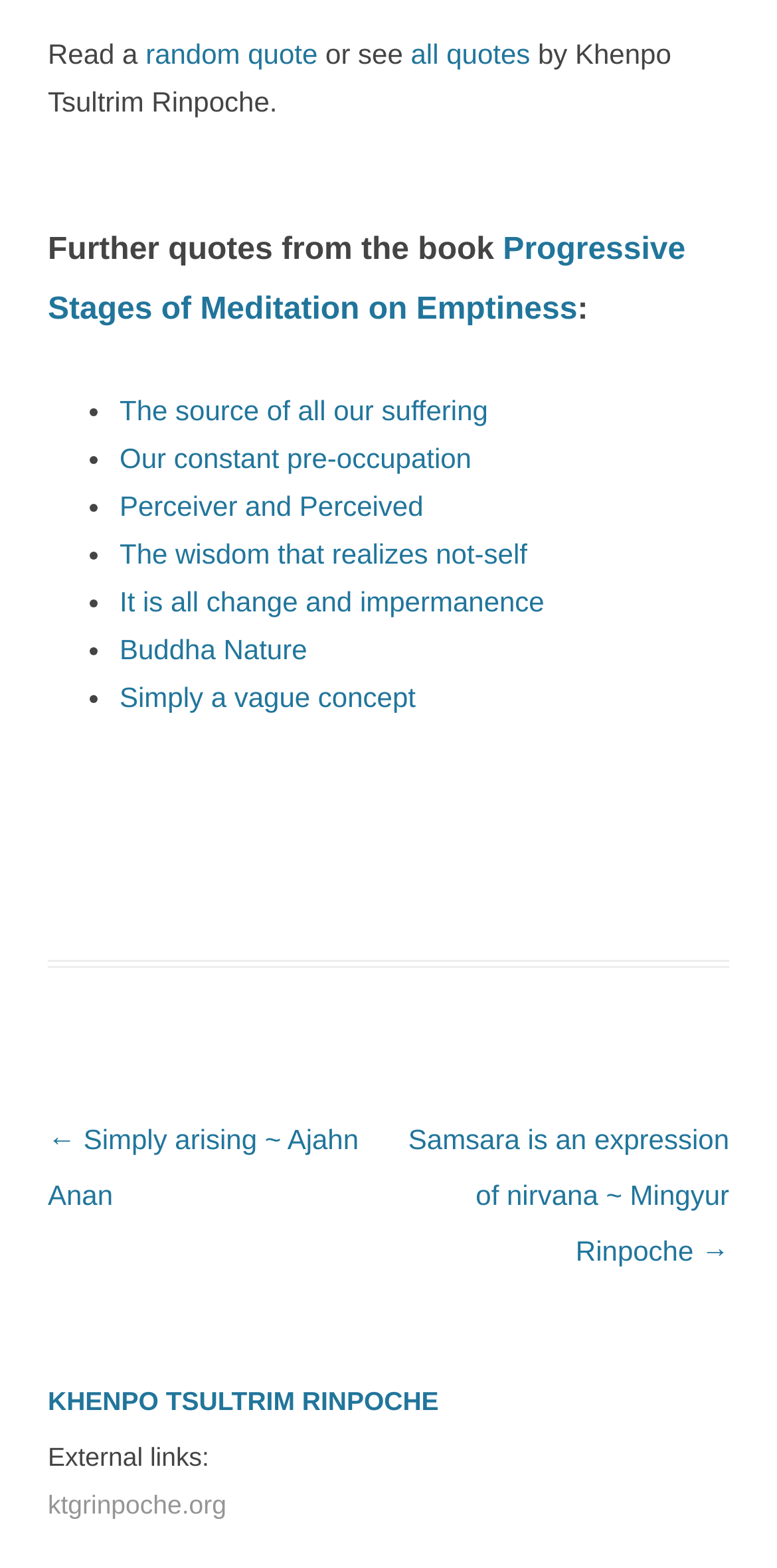Please identify the bounding box coordinates for the region that you need to click to follow this instruction: "visit ktgrinpoche.org".

[0.062, 0.95, 0.291, 0.969]